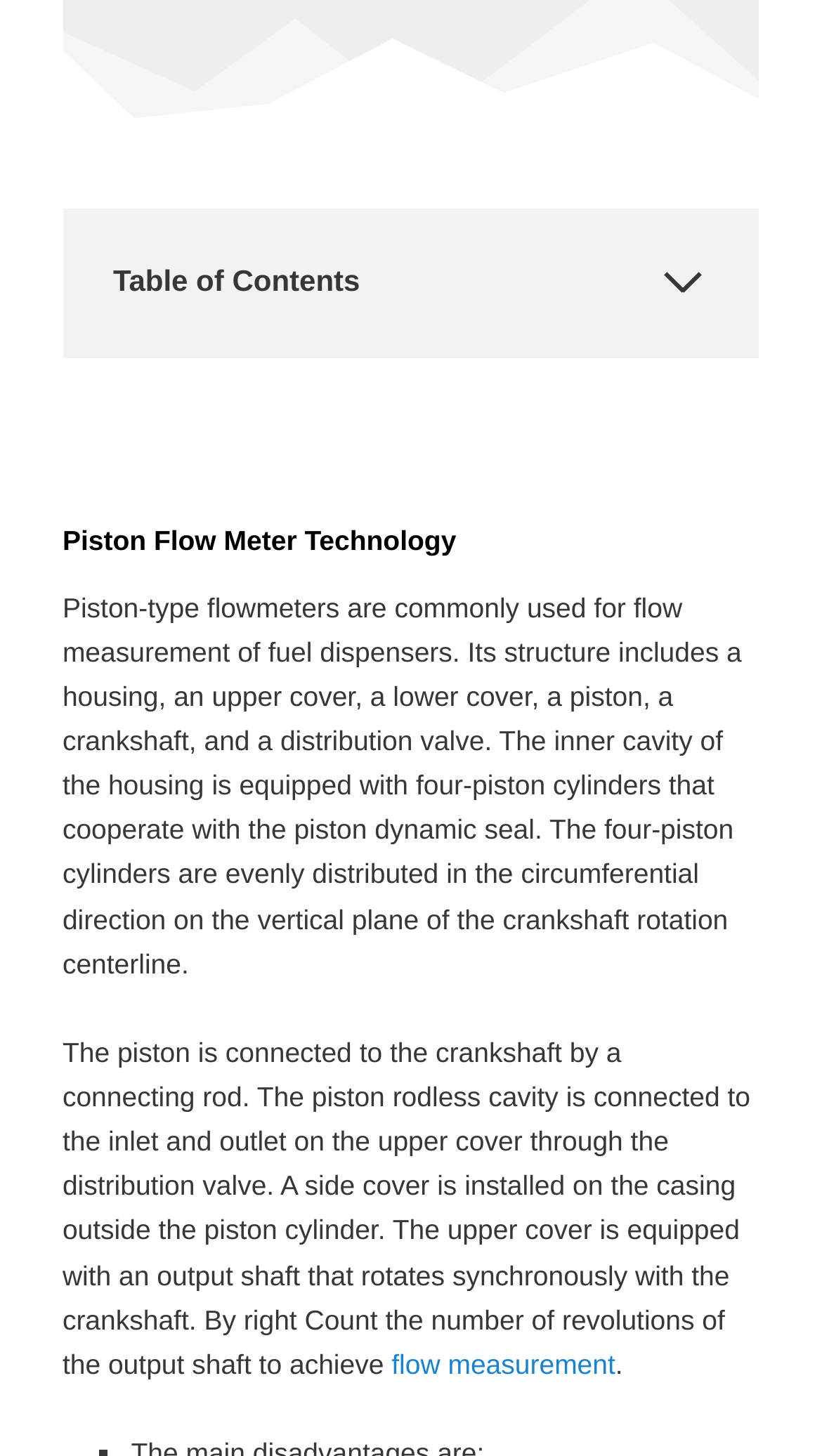Please find the bounding box coordinates in the format (top-left x, top-left y, bottom-right x, bottom-right y) for the given element description. Ensure the coordinates are floating point numbers between 0 and 1. Description: Piston flow meter working principle

[0.138, 0.334, 0.657, 0.355]